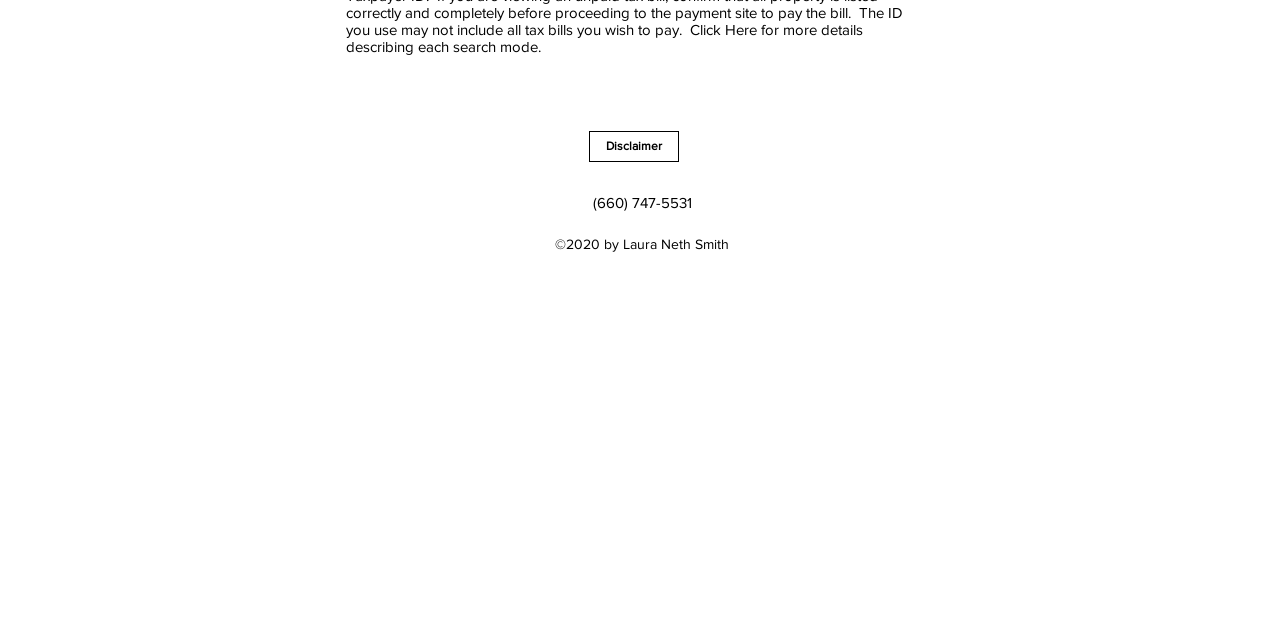Please provide the bounding box coordinates in the format (top-left x, top-left y, bottom-right x, bottom-right y). Remember, all values are floating point numbers between 0 and 1. What is the bounding box coordinate of the region described as: Disclaimer

[0.46, 0.205, 0.53, 0.253]